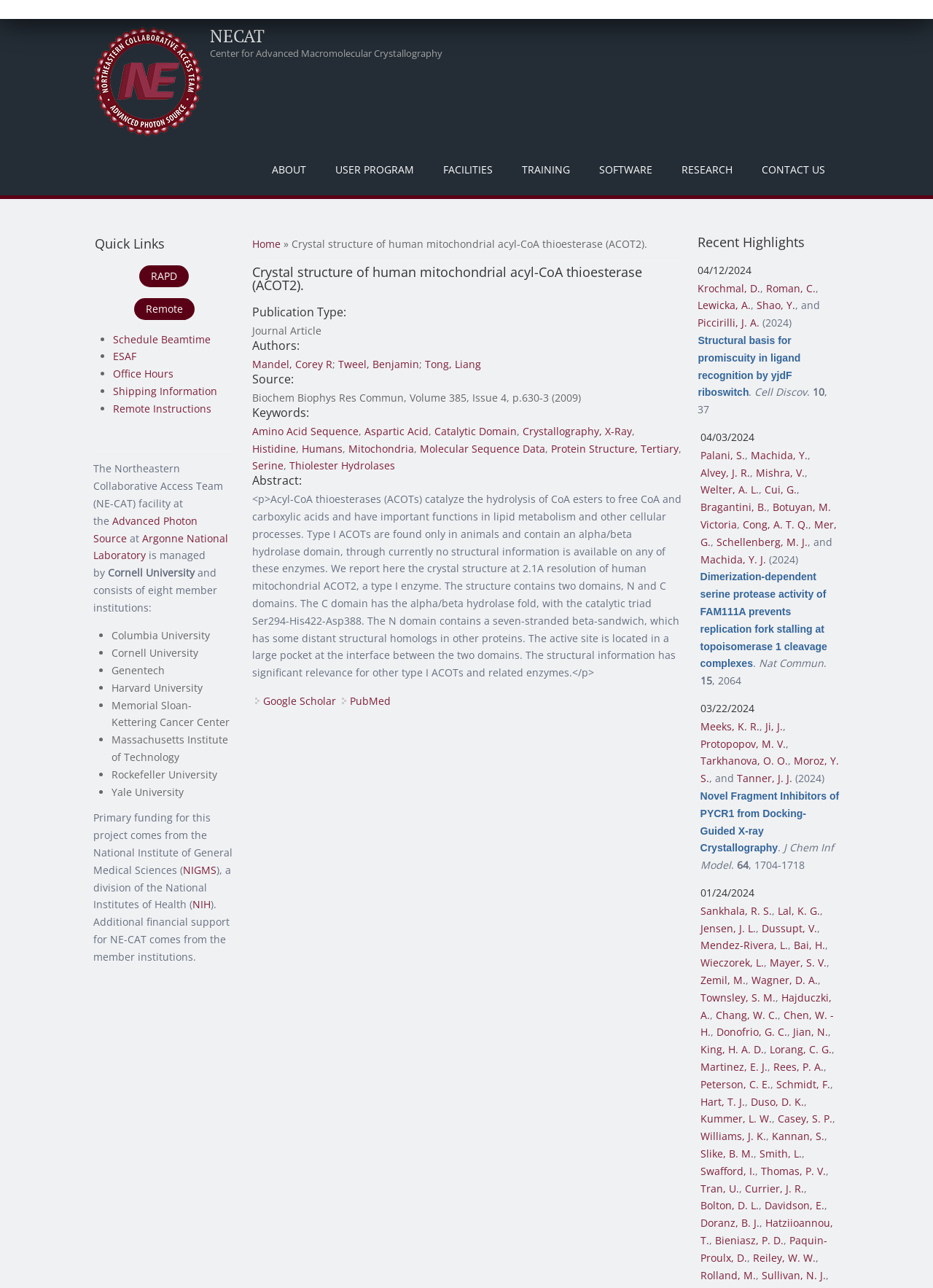Please identify the coordinates of the bounding box for the clickable region that will accomplish this instruction: "Visit the 'Advanced Photon Source' website".

[0.1, 0.399, 0.212, 0.423]